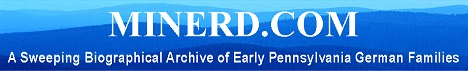Provide an in-depth description of the image.

The image showcases the header of the Minerd.com website, featuring the site's name "MINERD.COM" prominently displayed in white, stylized font against a vibrant blue background that reflects a sky or scenic horizon. Beneath the logo, there is a descriptive tagline: "A Sweeping Biographical Archive of Early Pennsylvania German Families," indicating the site's focus on genealogical and historical content related to Pennsylvania German heritage. The design is clean and professional, inviting visitors to explore the rich biographical resources available related to their ancestry.